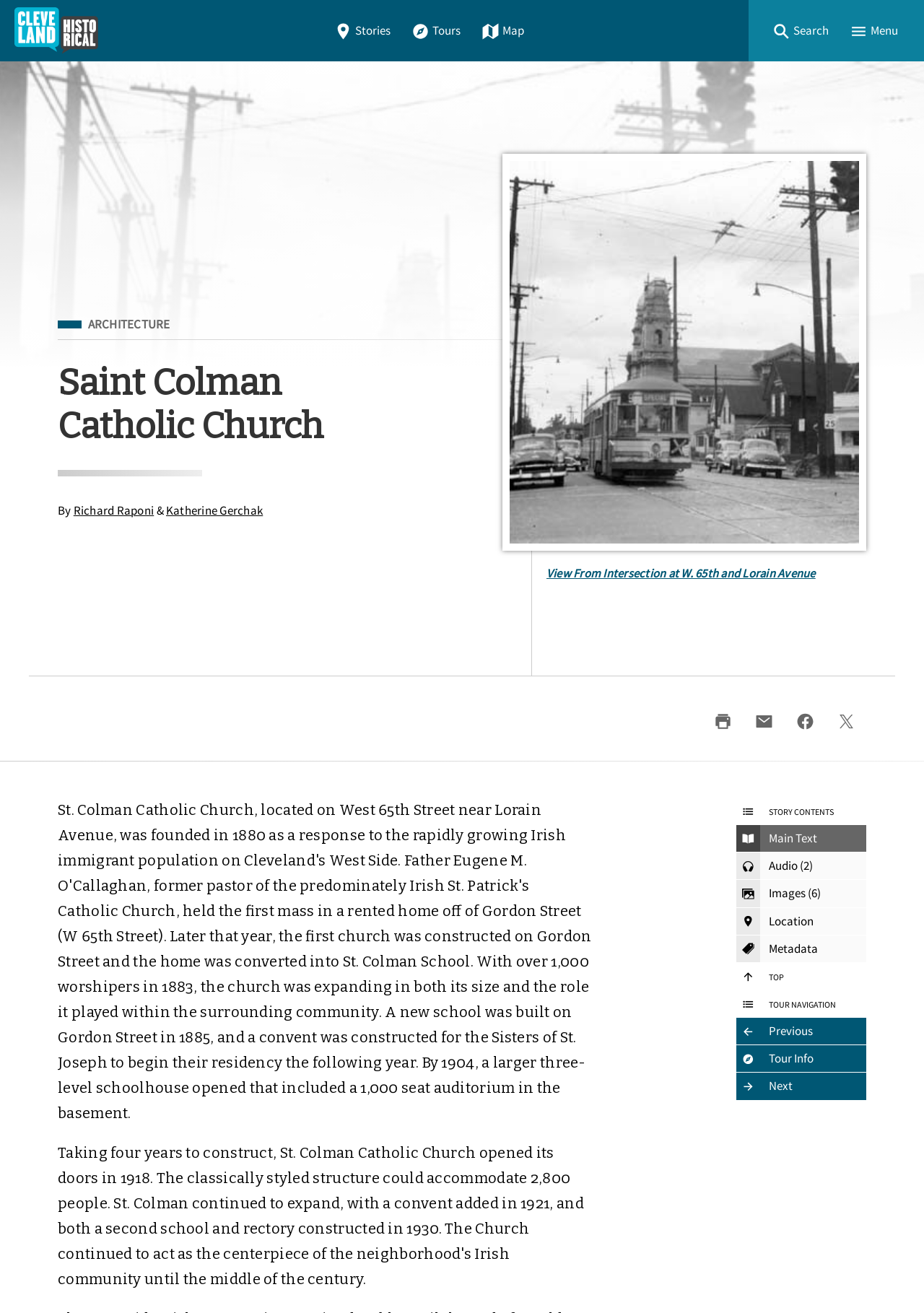Could you specify the bounding box coordinates for the clickable section to complete the following instruction: "Share on Facebook"?

[0.852, 0.535, 0.891, 0.563]